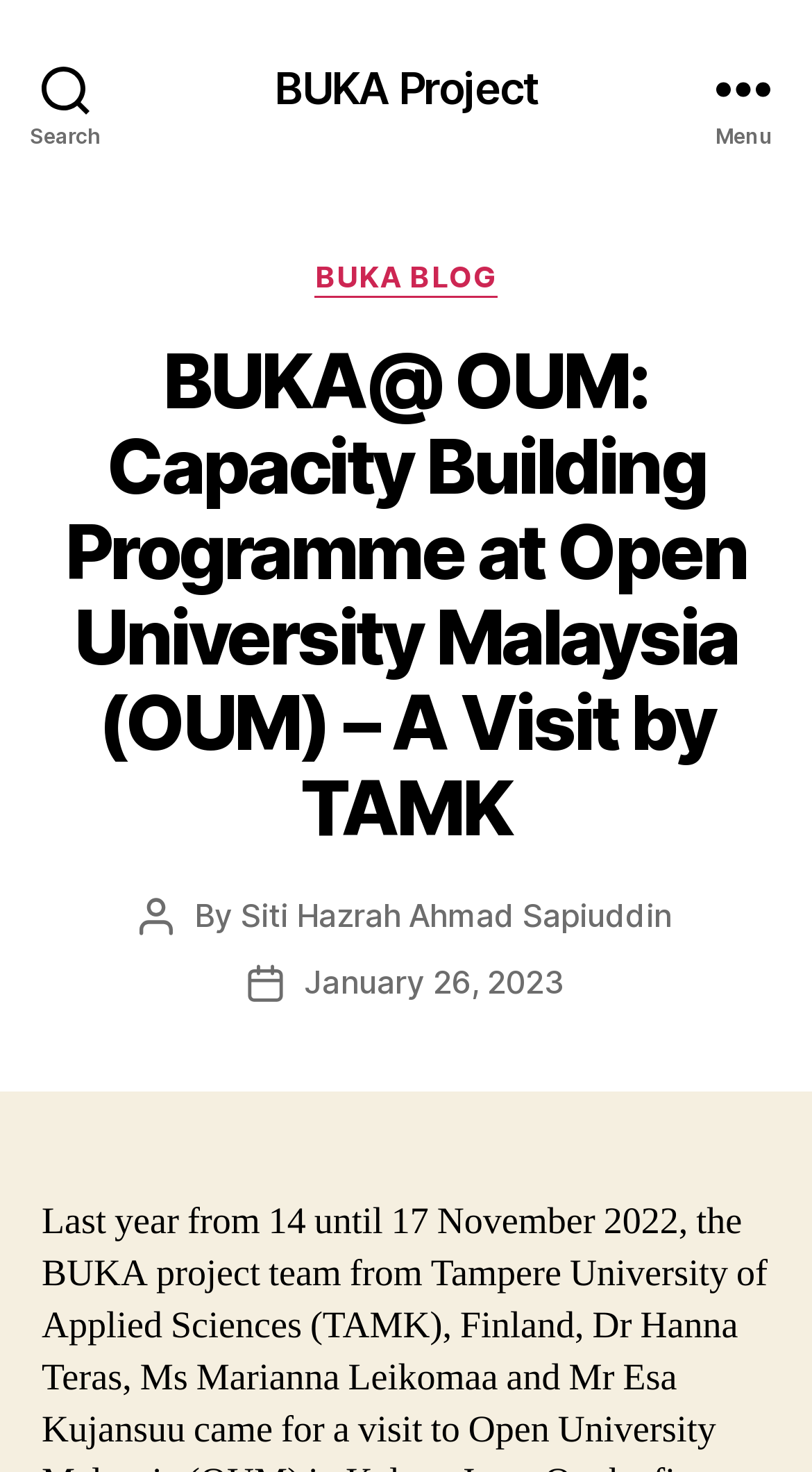Using the element description: "Menu", determine the bounding box coordinates for the specified UI element. The coordinates should be four float numbers between 0 and 1, [left, top, right, bottom].

[0.831, 0.0, 1.0, 0.119]